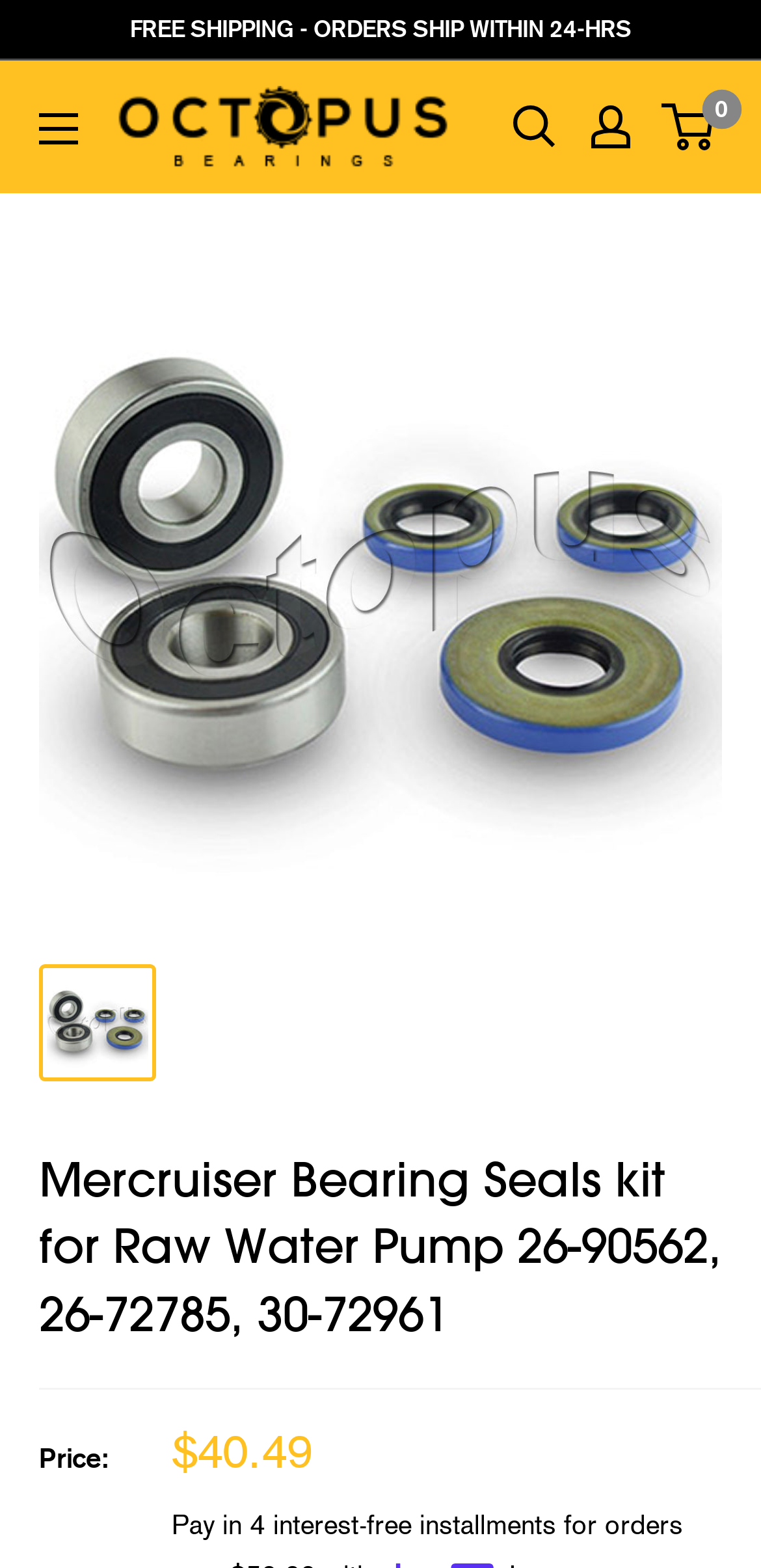Generate a thorough caption that explains the contents of the webpage.

This webpage is about a Mercruiser Bearing Seals kit for Raw Water Pumps, specifically for models 26-90562, 26-72785, and 30-72961. 

At the top of the page, there is a notification about free shipping, stating that orders ship within 24 hours. To the right of this notification, there is a button to open a menu. 

Below the notification, there is a logo of OCTOPUS, which is also a link. To the right of the logo, there are three links: one to open a search function, another to access the user's account, and a third to view the shopping cart. 

The main content of the page is an image of the Mercruiser Bearing Seals kit, which takes up most of the page. Below the image, there is a link to the same product, which opens in a new window. 

Above the image, there is a heading that describes the product, and below the image, there is a horizontal separator line.